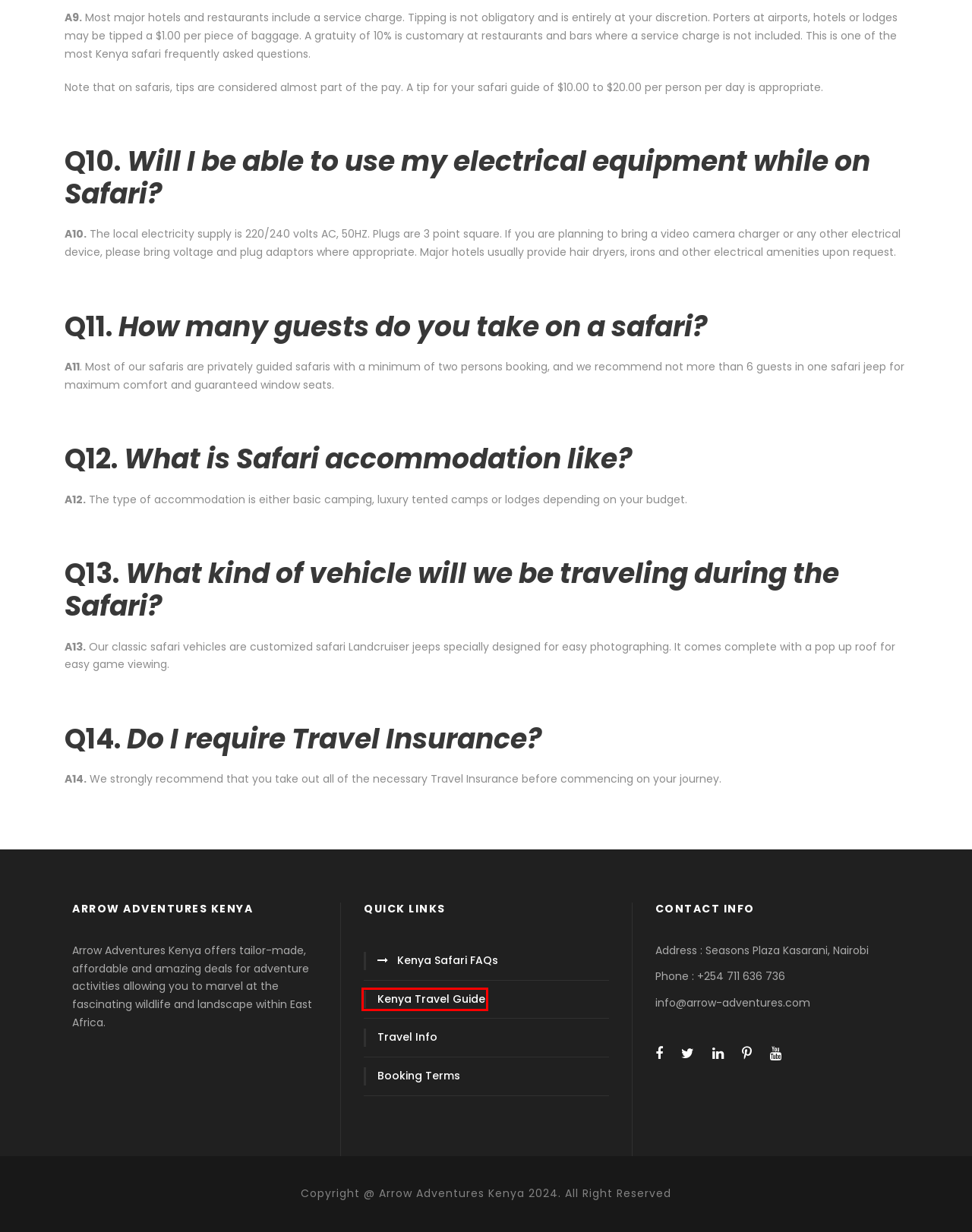You are presented with a screenshot of a webpage containing a red bounding box around an element. Determine which webpage description best describes the new webpage after clicking on the highlighted element. Here are the candidates:
A. Best Africa Adventure Destinations - African Wildlife Safari Package
B. About Arrow Adventures Kenya Safari - Tour Agency in Nairobi
C. Kenya Travel Guide - Kenya Travel Tips - Best Time to Visit Kenya
D. Booking Terms of Arrow Adventures Kenya - Tours Agency in Kenya
E. Contact Us - Wildlife Safari Tours Agency in Kenya
F. Kenya Adventure Safari Tour Packages - Kenya Wildlife Safari
G. Travel Info - Arrow Adventures Kenya
H. Arrow Adventures - Kenya Adventure Tours - African Safari Tour

C